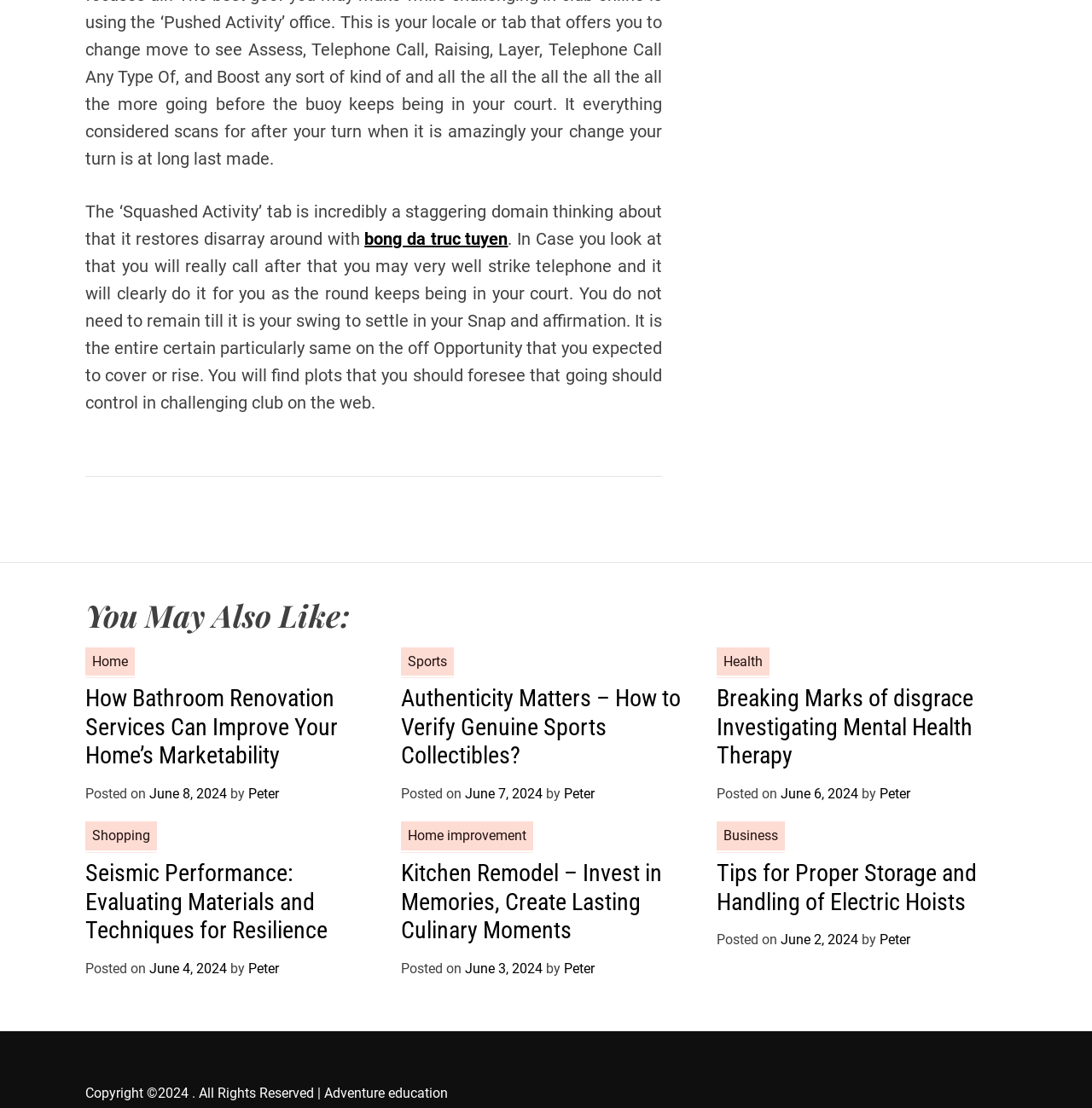Carefully examine the image and provide an in-depth answer to the question: Who is the author of the article 'How Bathroom Renovation Services Can Improve Your Home’s Marketability'?

The article 'How Bathroom Renovation Services Can Improve Your Home’s Marketability' has a 'by' text followed by a link 'Peter' which is located at [0.227, 0.709, 0.255, 0.724], indicating that Peter is the author of the article.